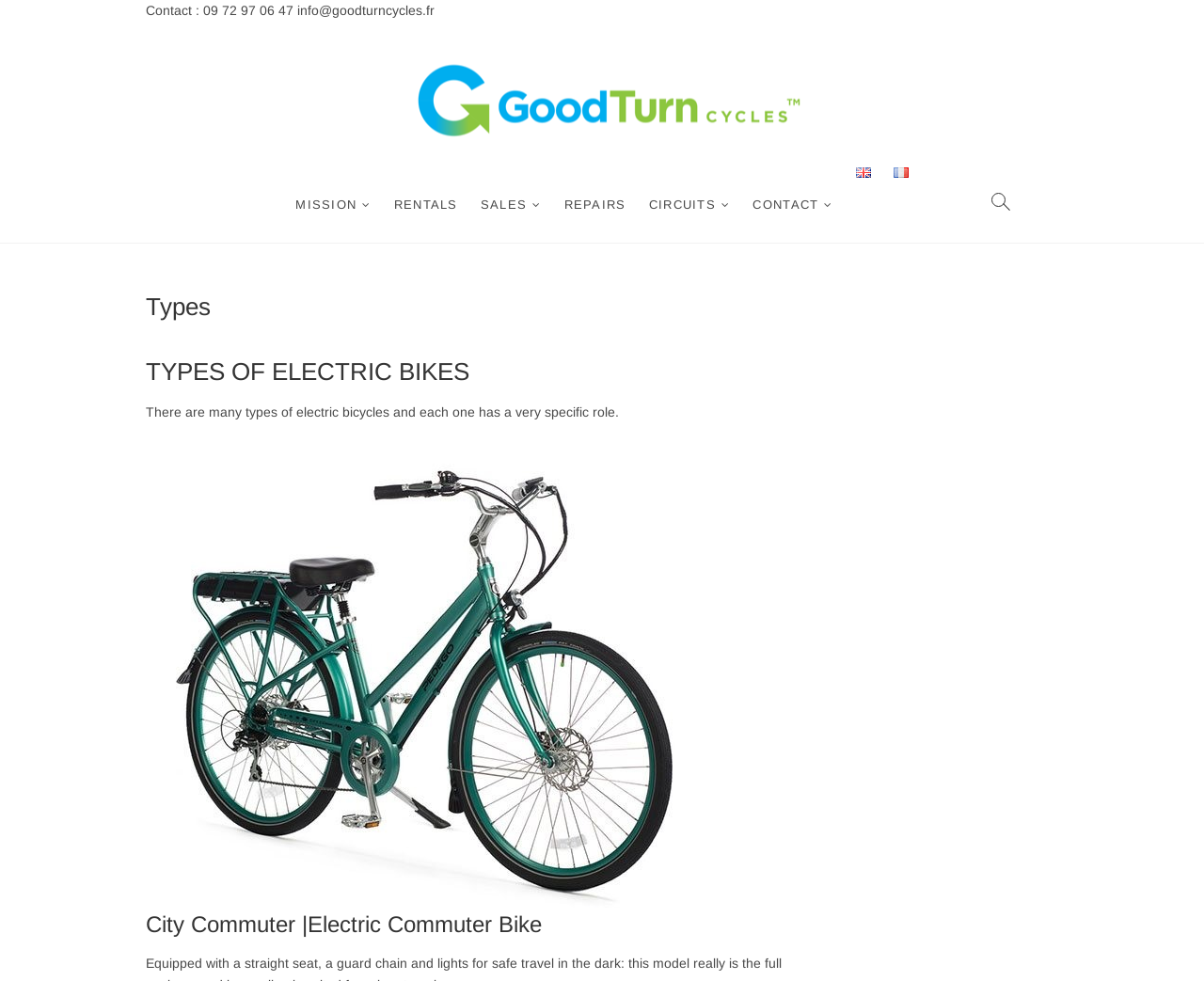Provide your answer in one word or a succinct phrase for the question: 
What is the contact phone number?

09 72 97 06 47